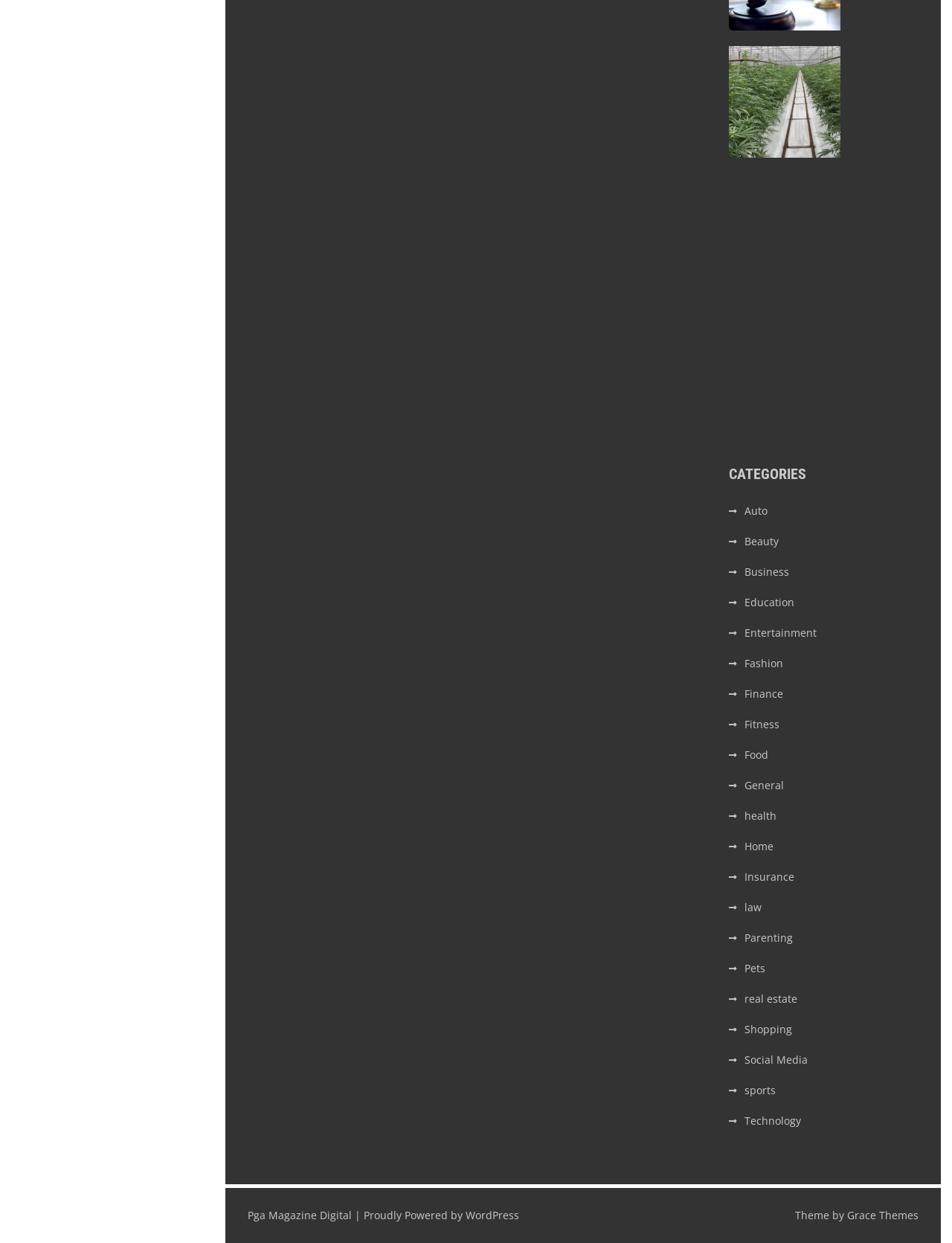How many complementary elements are on the webpage? Analyze the screenshot and reply with just one word or a short phrase.

2